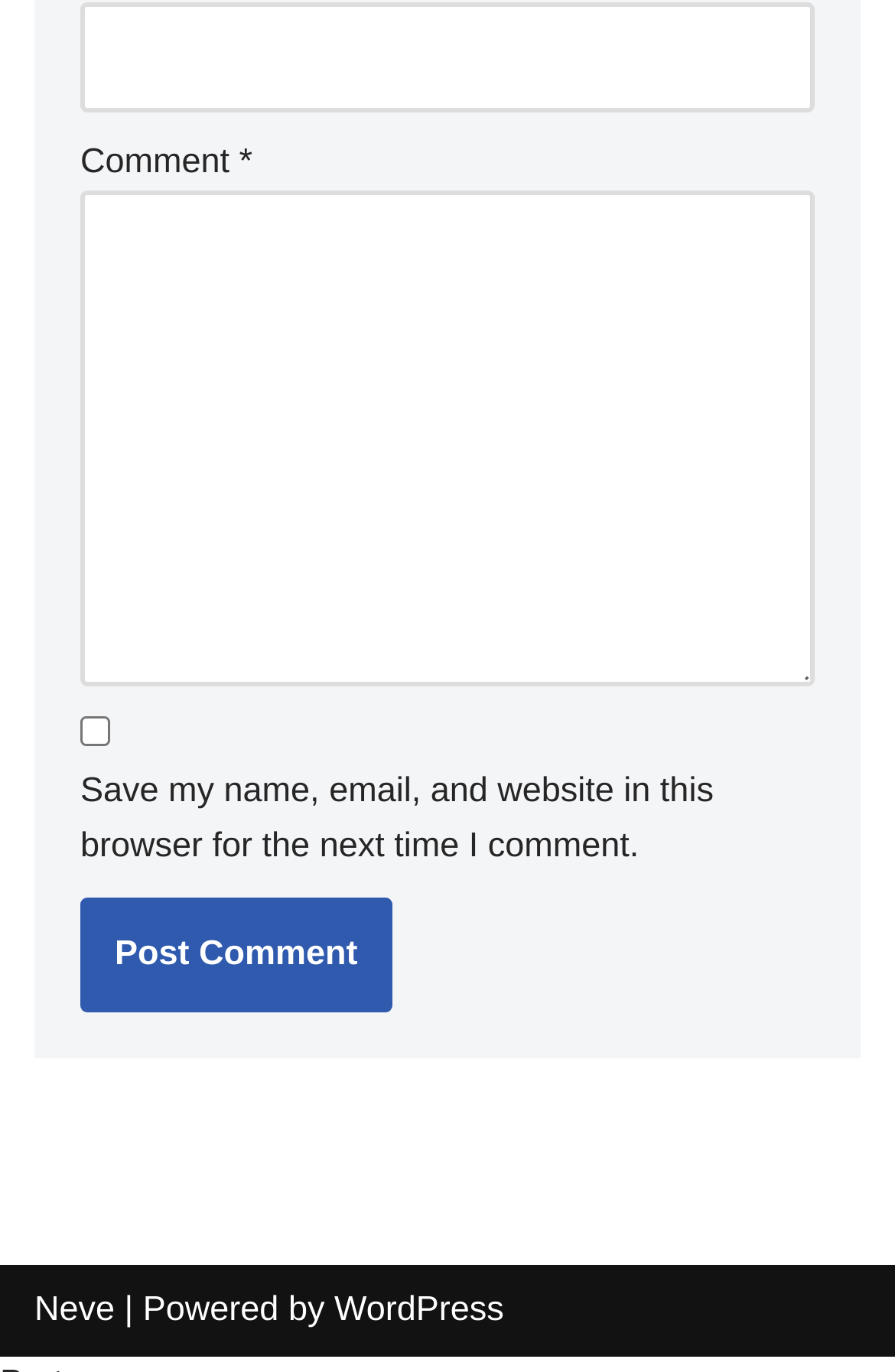Show the bounding box coordinates for the HTML element described as: "Email".

None